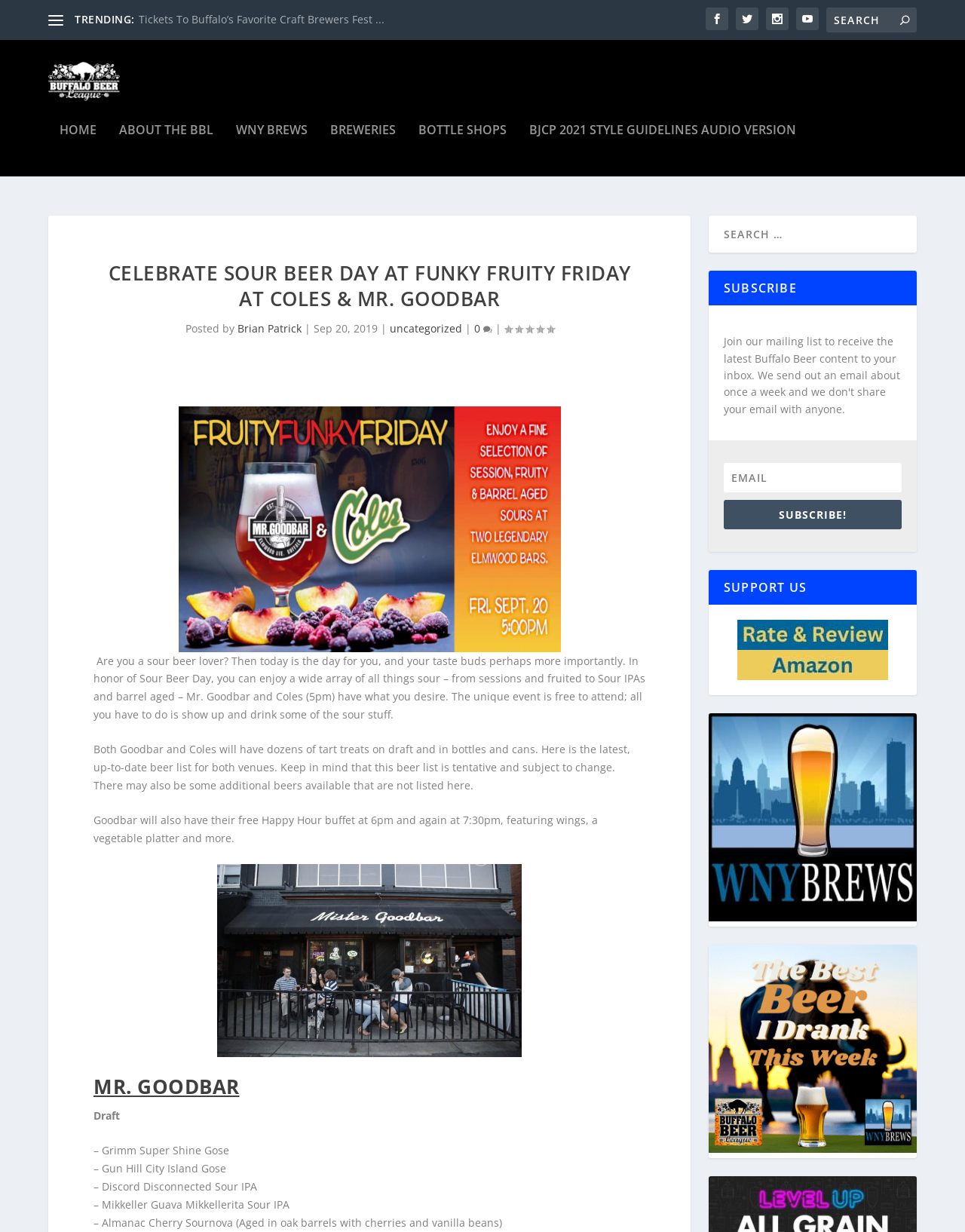Please specify the bounding box coordinates of the clickable region to carry out the following instruction: "Subscribe to the newsletter". The coordinates should be four float numbers between 0 and 1, in the format [left, top, right, bottom].

[0.75, 0.398, 0.934, 0.422]